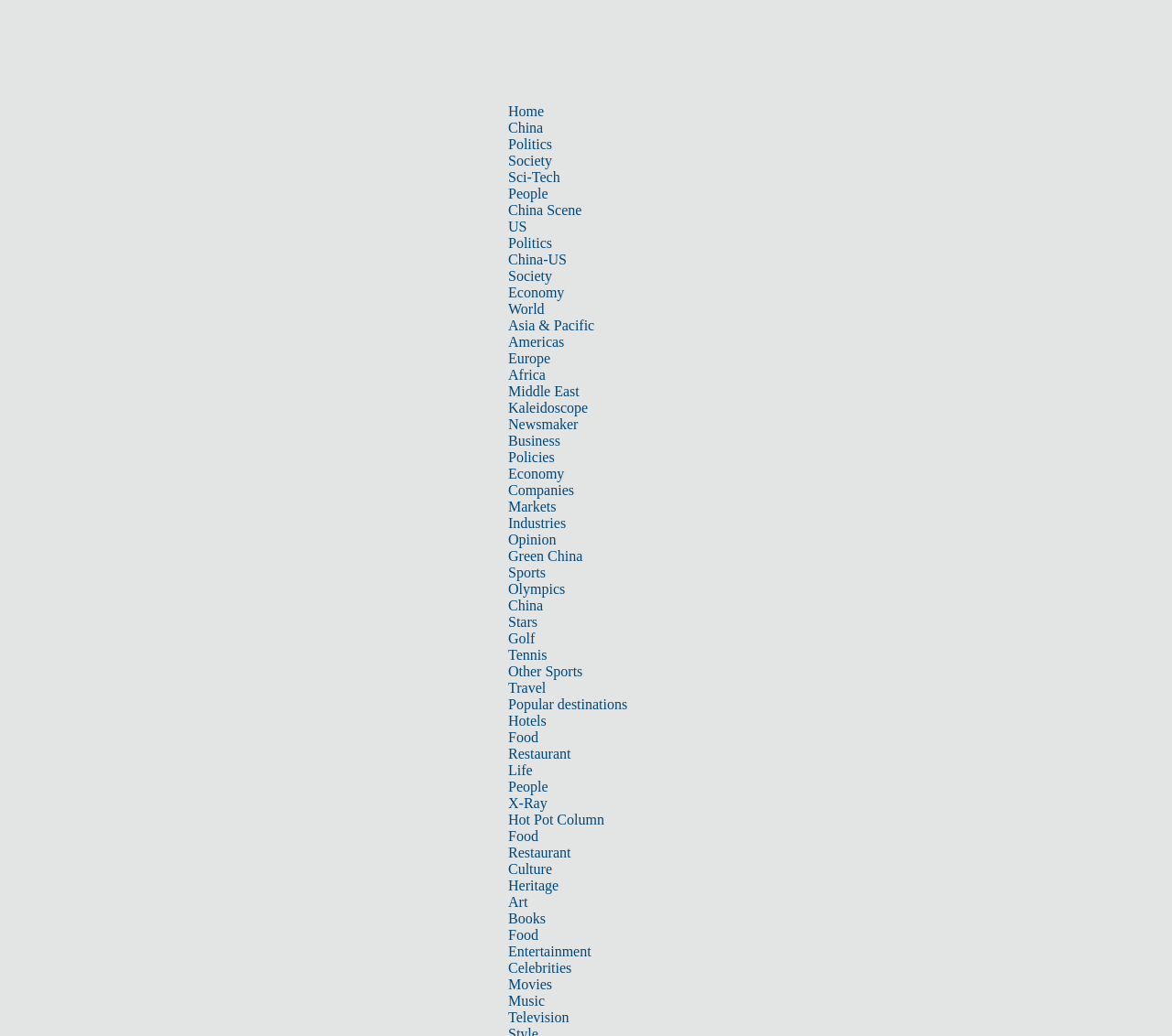What is the name of the CEO mentioned?
Using the image as a reference, answer the question with a short word or phrase.

John Cai